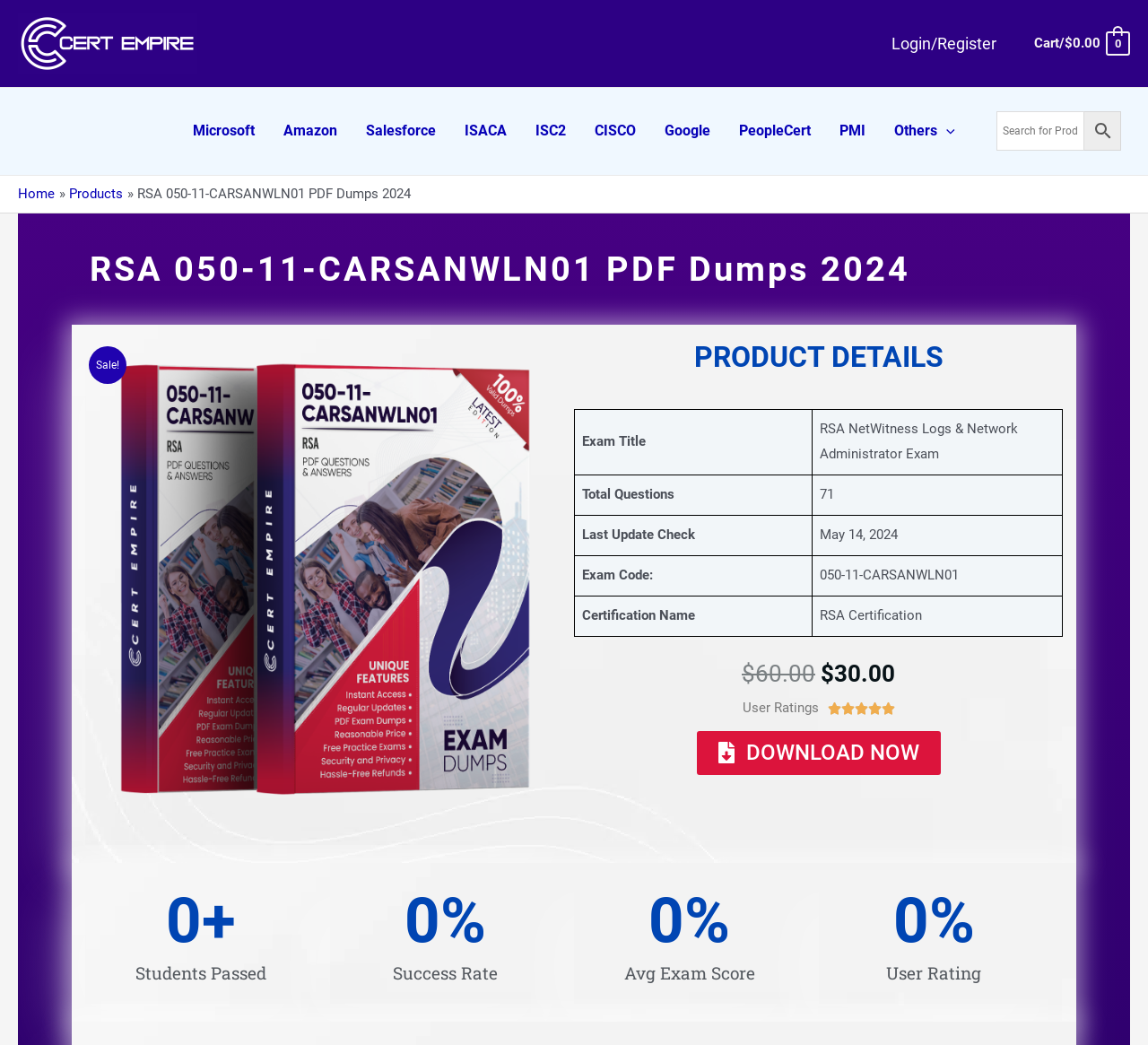Generate the text content of the main heading of the webpage.

RSA 050-11-CARSANWLN01 PDF Dumps 2024